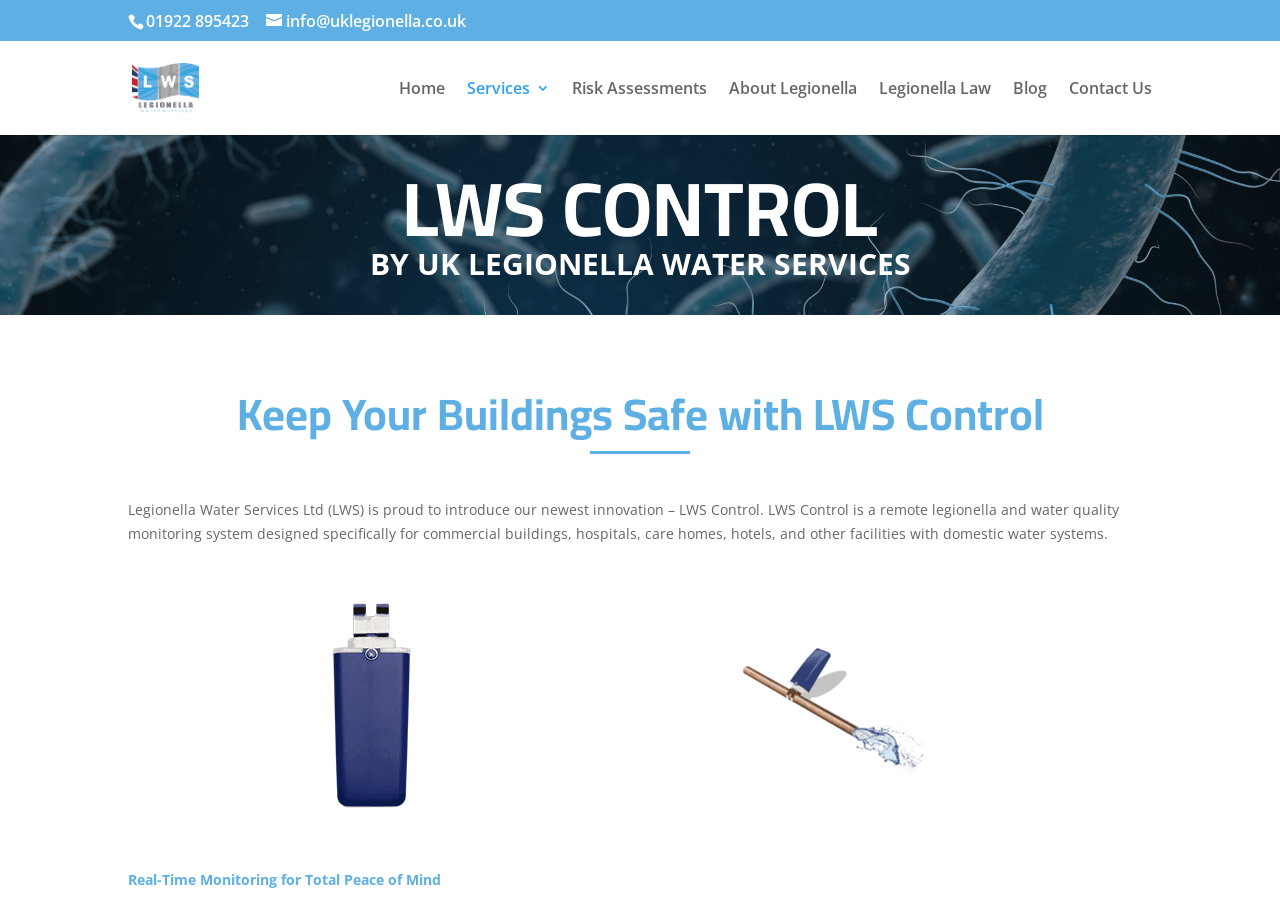Identify the bounding box for the UI element that is described as follows: "Risk Assessments".

[0.447, 0.09, 0.552, 0.15]